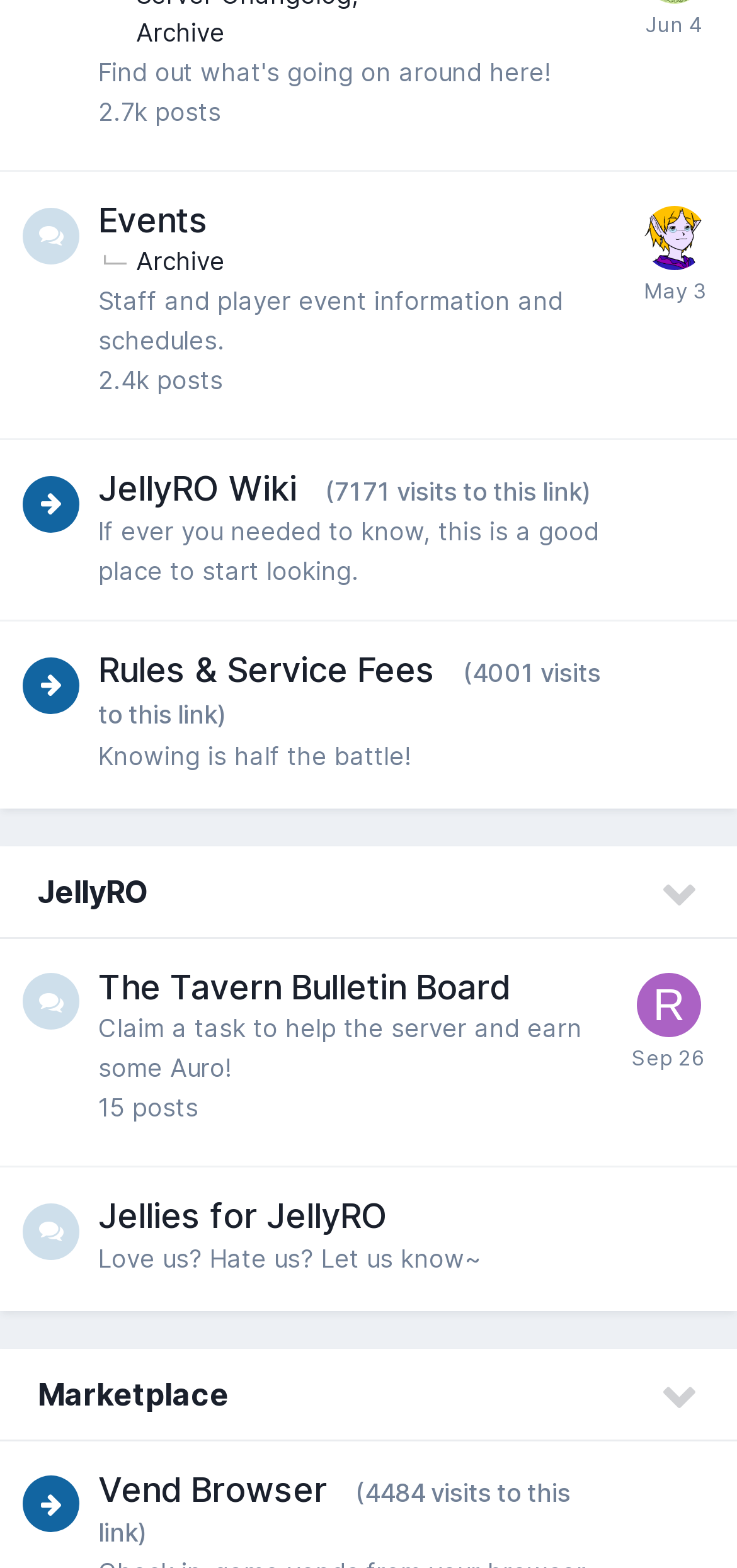Please predict the bounding box coordinates (top-left x, top-left y, bottom-right x, bottom-right y) for the UI element in the screenshot that fits the description: parent_node: Marketplace title="Toggle this category"

[0.897, 0.879, 0.949, 0.903]